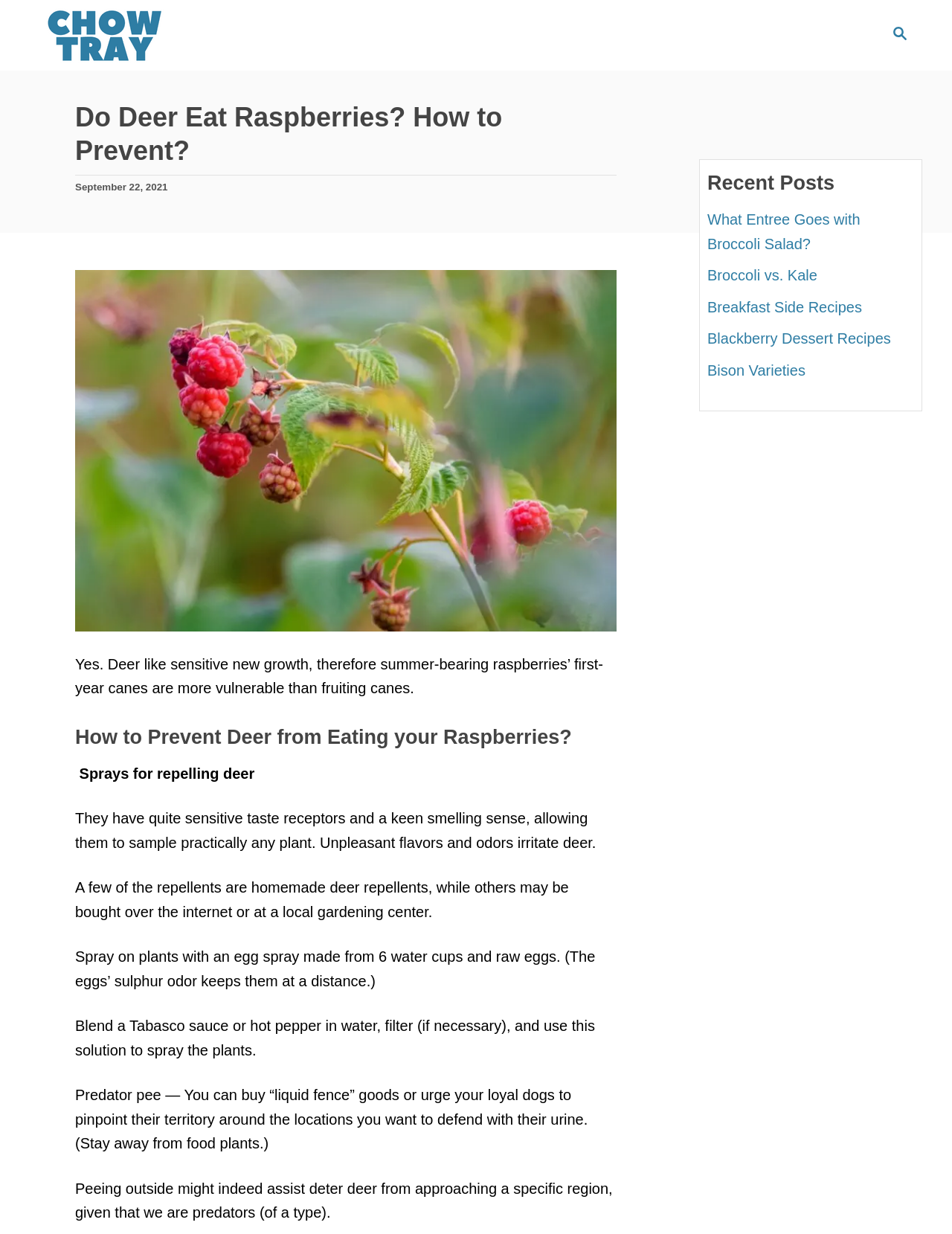Please provide a comprehensive response to the question below by analyzing the image: 
What do deer like to eat?

According to the webpage, deer like to eat sensitive new growth, which is why summer-bearing raspberries' first-year canes are more vulnerable than fruiting canes.